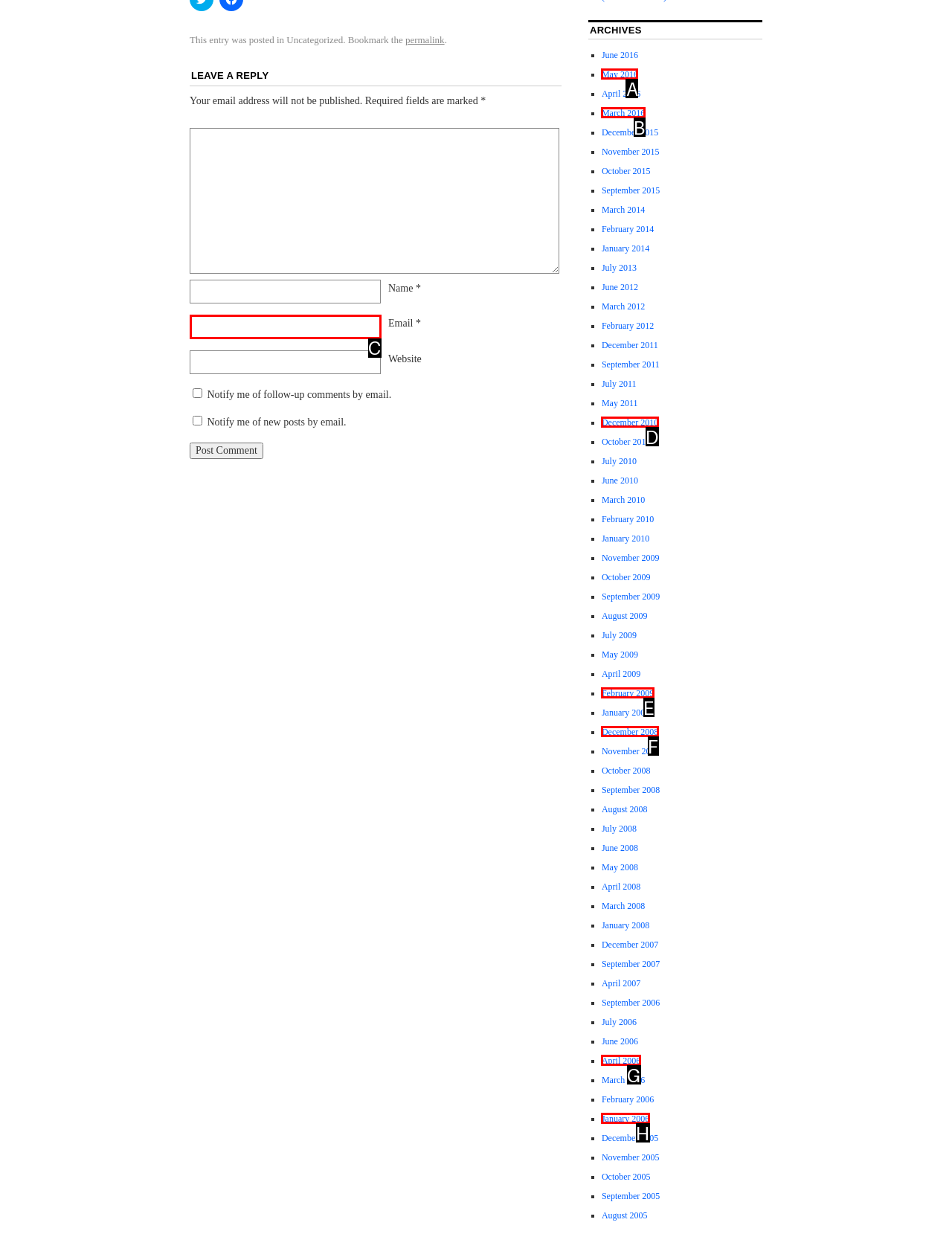Refer to the element description: parent_node: Email * aria-describedby="email-notes" name="email" and identify the matching HTML element. State your answer with the appropriate letter.

C